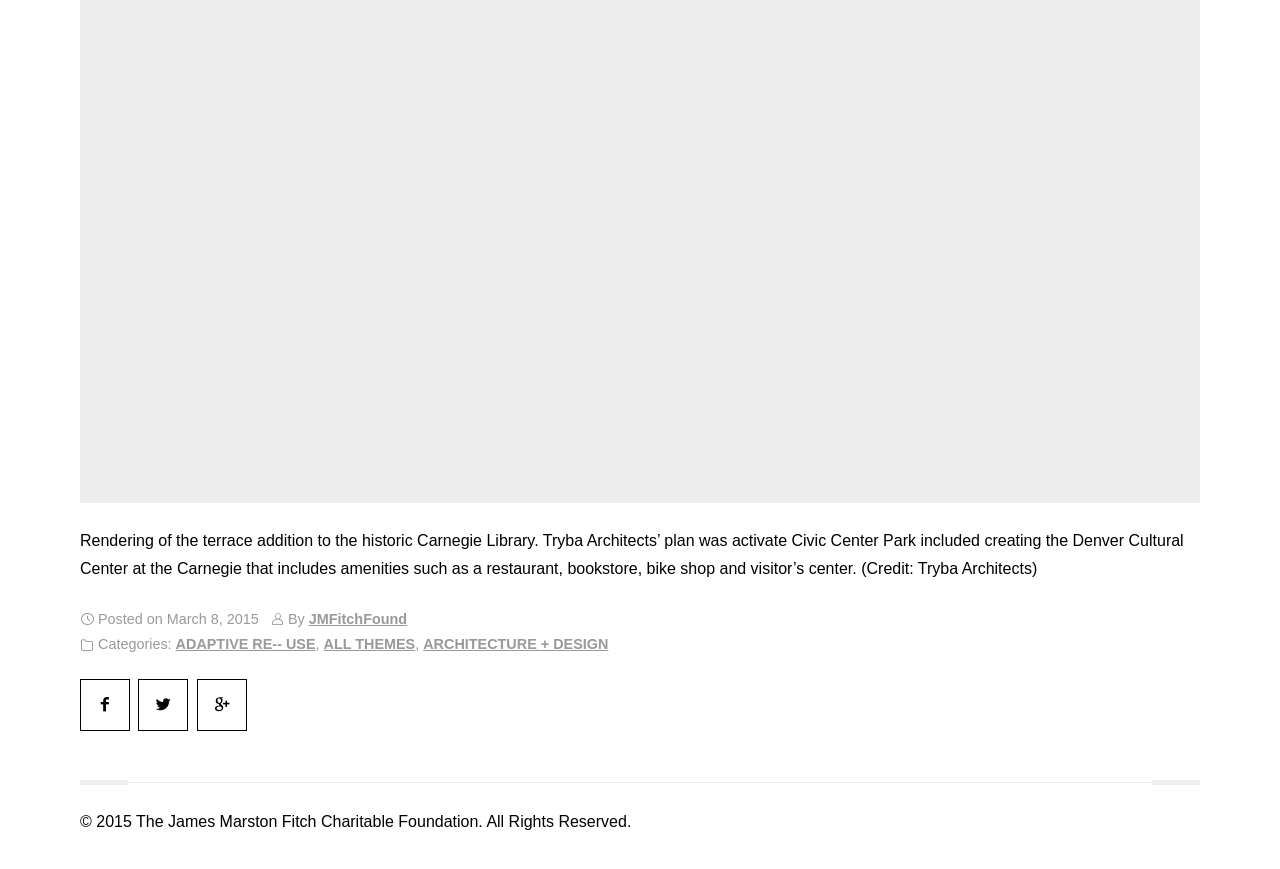Identify and provide the bounding box for the element described by: "title="Share via Facebook"".

[0.062, 0.781, 0.102, 0.841]